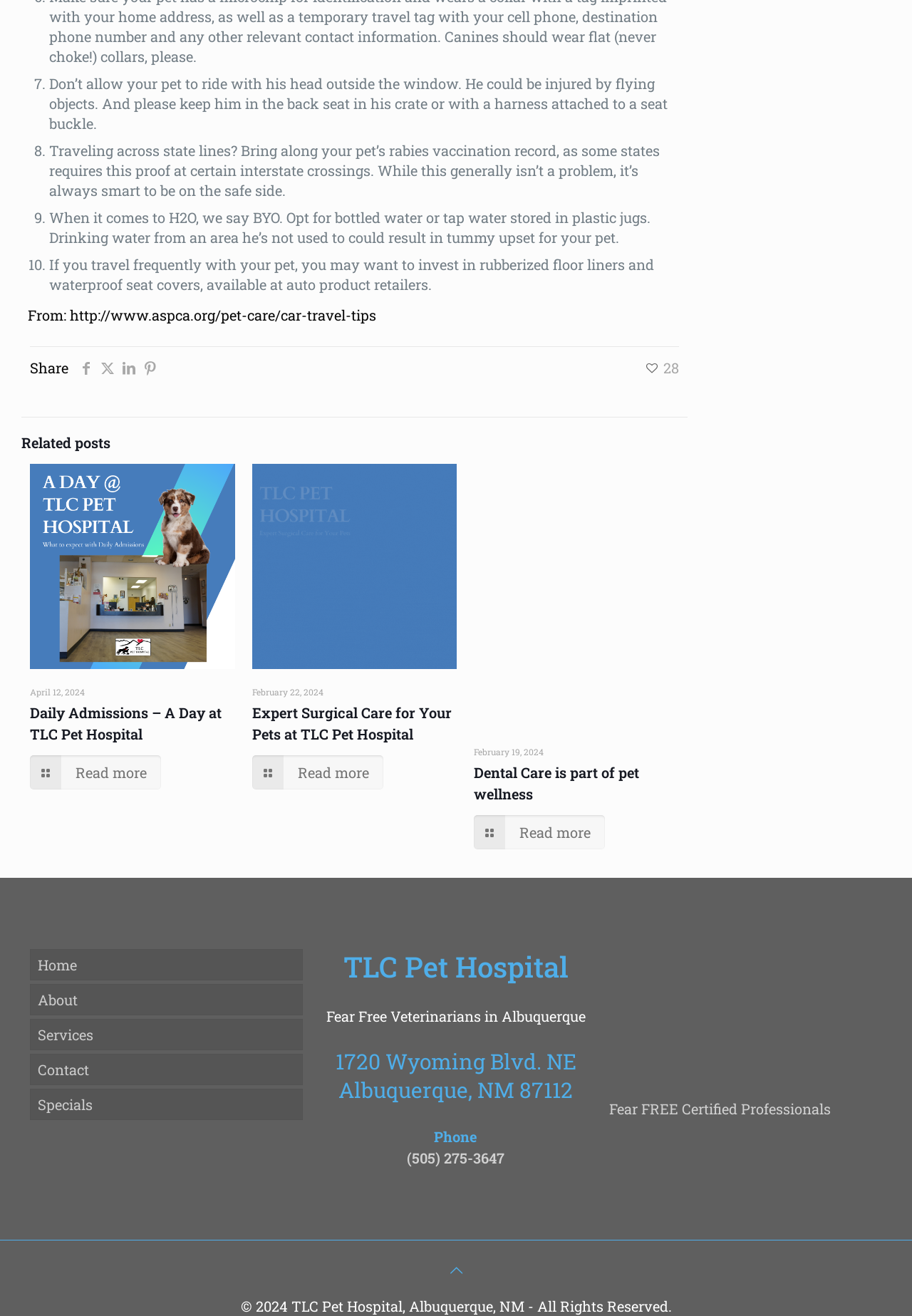Could you provide the bounding box coordinates for the portion of the screen to click to complete this instruction: "Search for a product"?

None